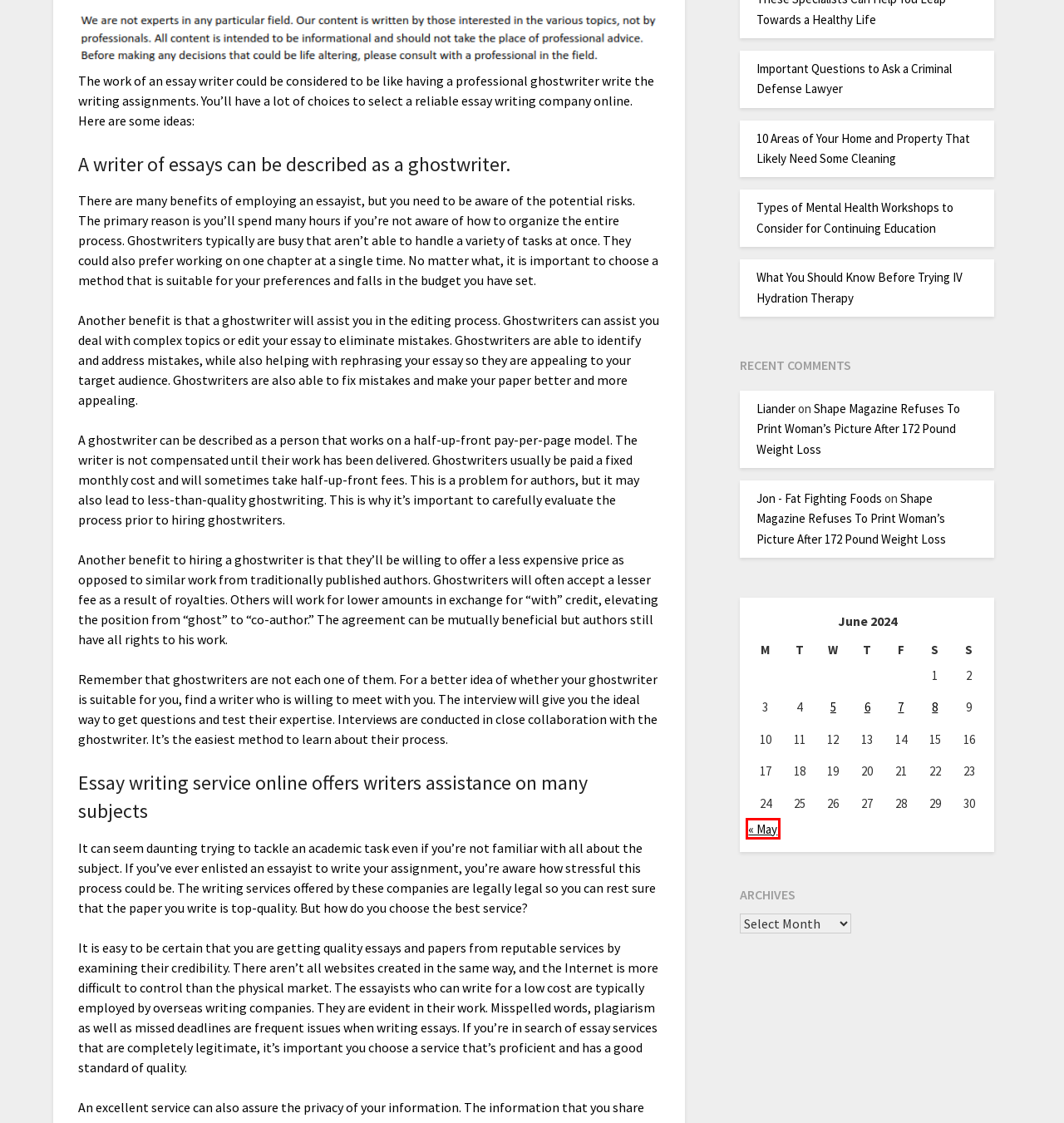Given a screenshot of a webpage featuring a red bounding box, identify the best matching webpage description for the new page after the element within the red box is clicked. Here are the options:
A. Shape Magazine Refuses To Print Woman's Picture After 172 Pound Weight Loss - Daily Objectivist
B. Types of Mental Health Workshops to Consider for Continuing Education
C. Staff, Author at Daily Objectivist
D. June 8, 2024 - Daily Objectivist
E. June 7, 2024 - Daily Objectivist
F. 10 Areas of Your Home and Property That Likely Need Some Cleaning - Daily Objectivist
G. May 2024 - Daily Objectivist
H. What You Should Know Before Trying IV Hydration Therapy - Daily Objectivist

G